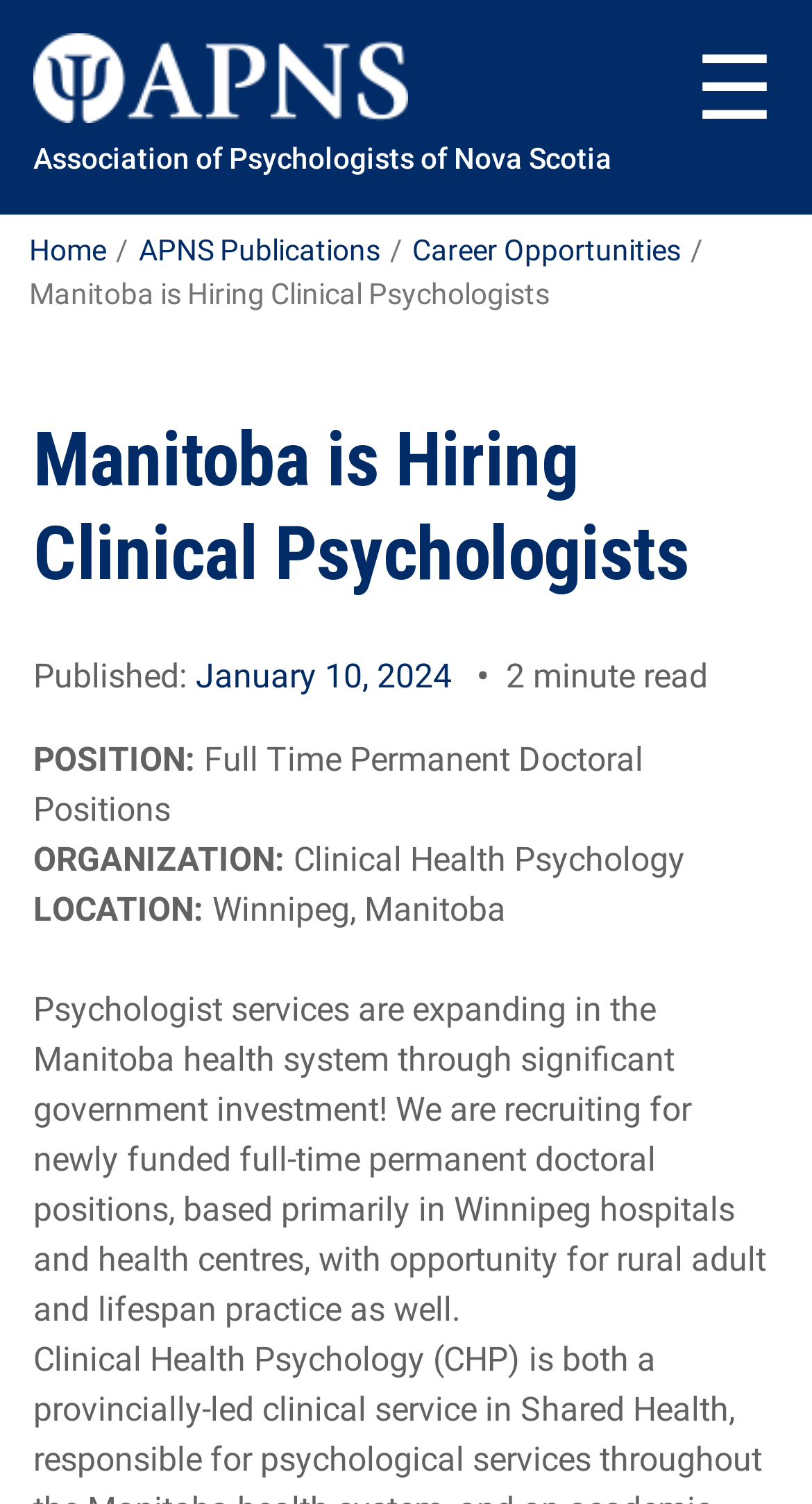What is the duration of the job posting?
From the image, provide a succinct answer in one word or a short phrase.

2 minute read